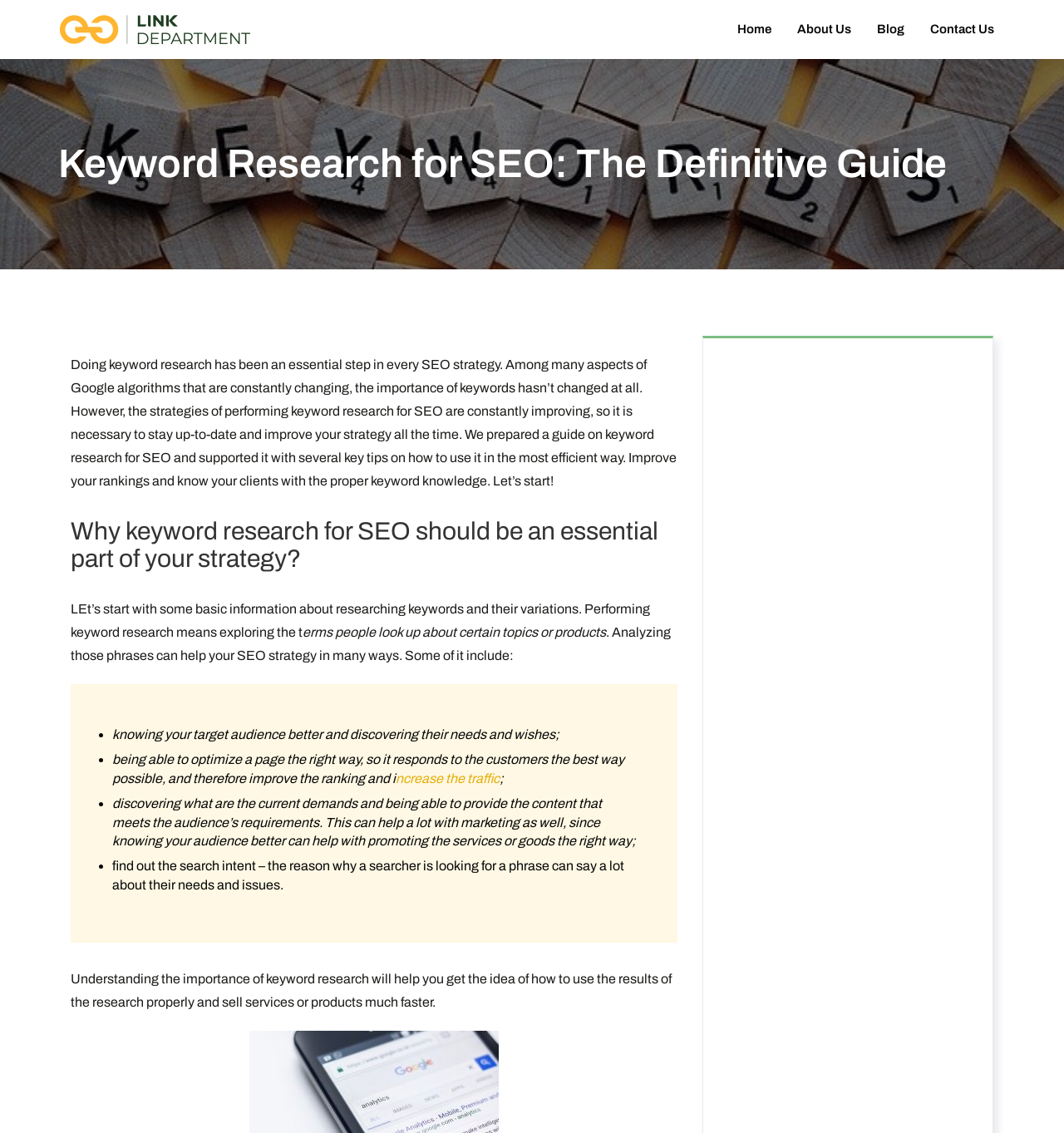Bounding box coordinates are specified in the format (top-left x, top-left y, bottom-right x, bottom-right y). All values are floating point numbers bounded between 0 and 1. Please provide the bounding box coordinate of the region this sentence describes: Essays

None